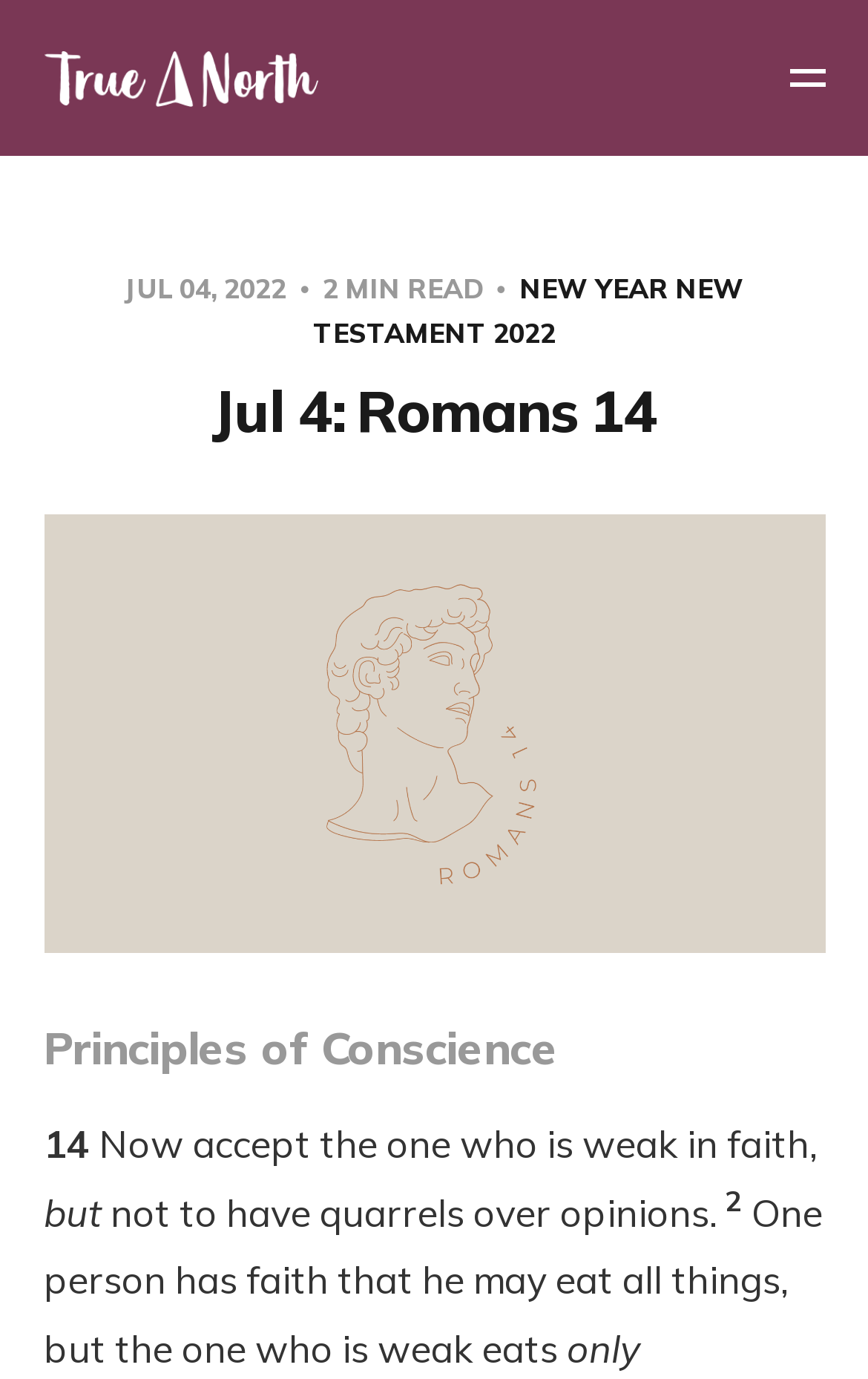Answer the following query concisely with a single word or phrase:
What is the date of the article?

JUL 04, 2022